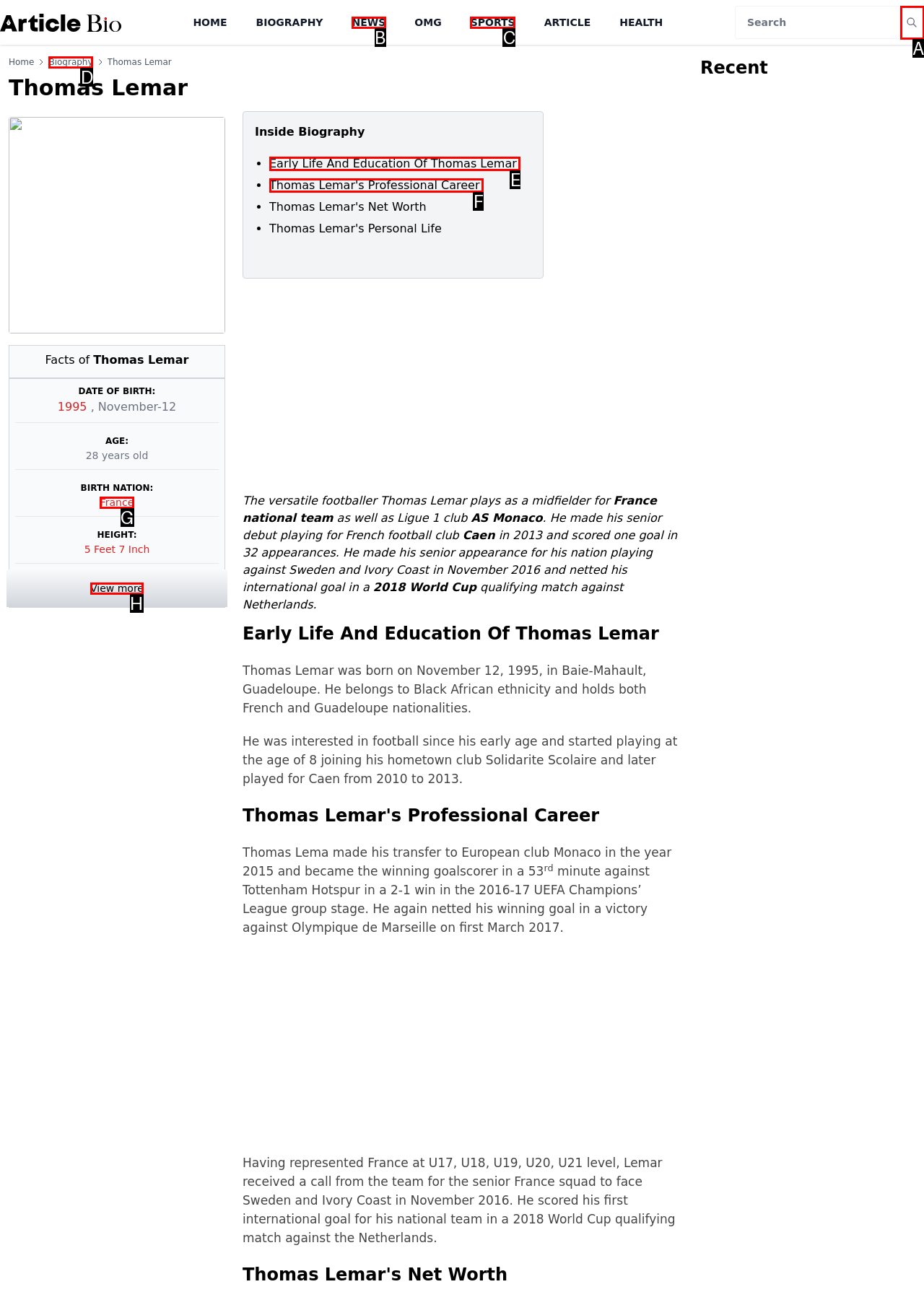Determine the appropriate lettered choice for the task: View more information. Reply with the correct letter.

H